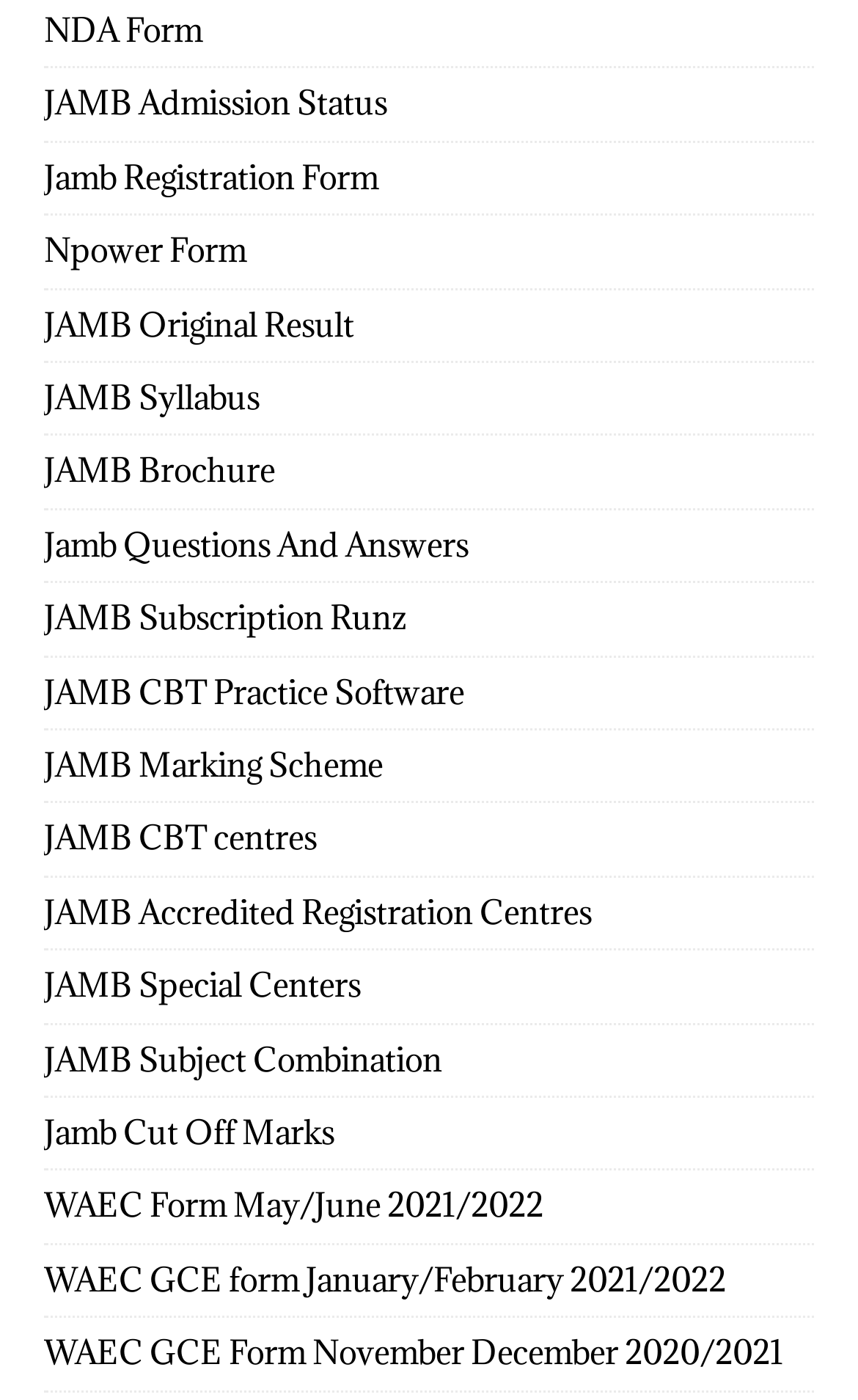Please find the bounding box coordinates of the element that needs to be clicked to perform the following instruction: "Access JAMB Syllabus". The bounding box coordinates should be four float numbers between 0 and 1, represented as [left, top, right, bottom].

[0.051, 0.259, 0.949, 0.31]